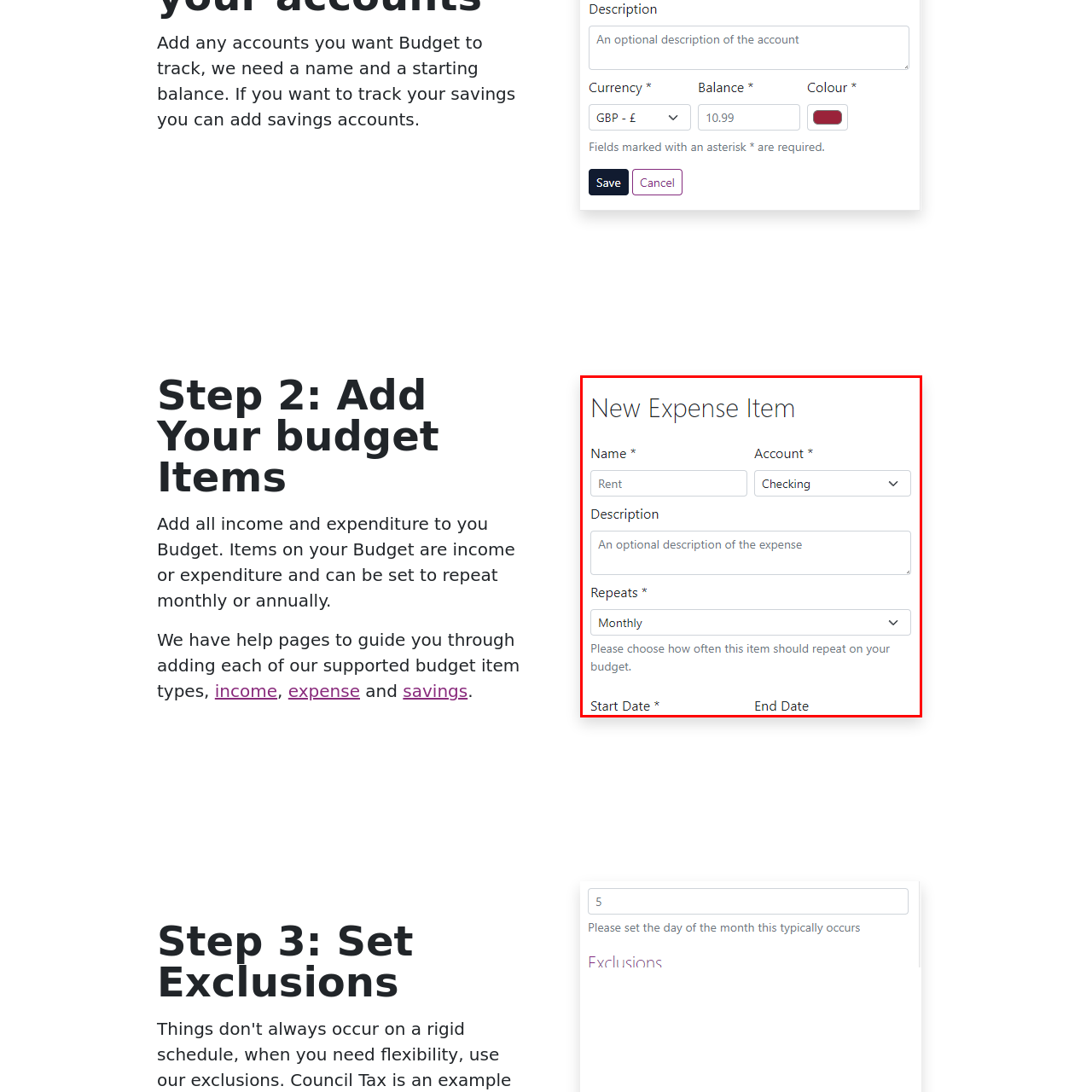What type of account is selected in the 'Account *' dropdown menu?
Carefully examine the image within the red bounding box and provide a detailed answer to the question.

The type of account selected in the 'Account *' dropdown menu can be determined by looking at the option selected in the menu, which is 'Checking'.